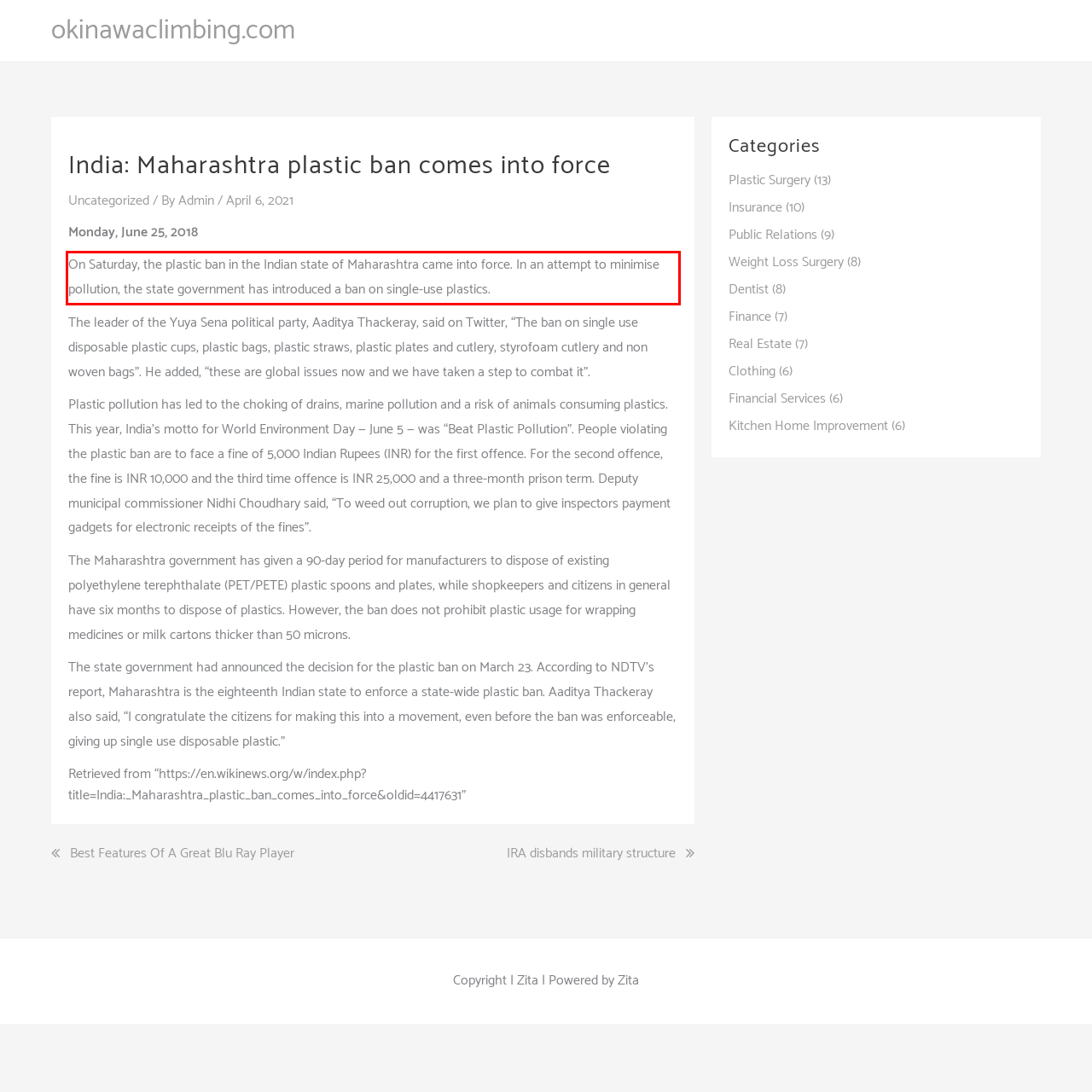Please take the screenshot of the webpage, find the red bounding box, and generate the text content that is within this red bounding box.

On Saturday, the plastic ban in the Indian state of Maharashtra came into force. In an attempt to minimise pollution, the state government has introduced a ban on single-use plastics.